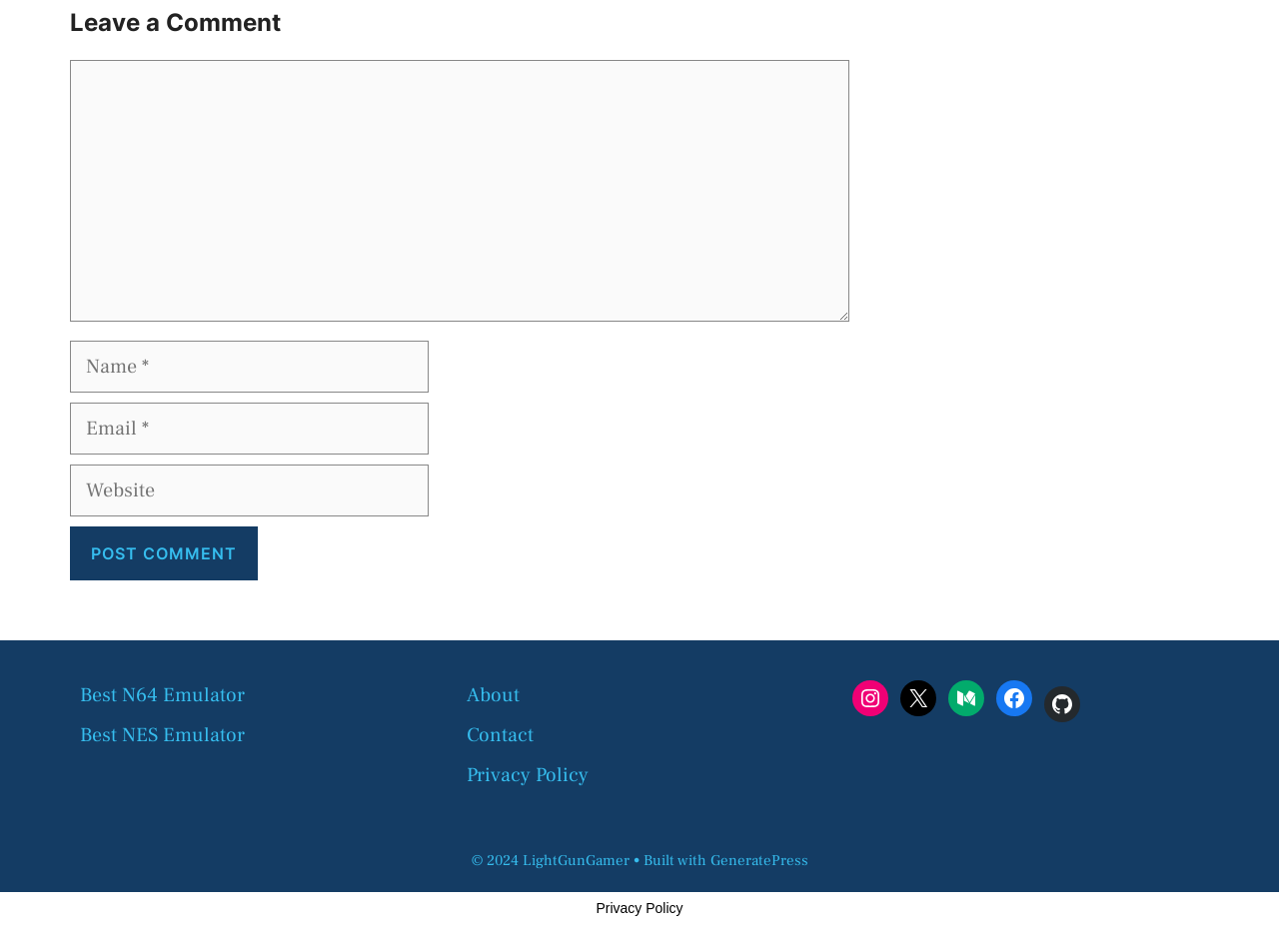Determine the bounding box coordinates of the region I should click to achieve the following instruction: "Request a free estimate". Ensure the bounding box coordinates are four float numbers between 0 and 1, i.e., [left, top, right, bottom].

None